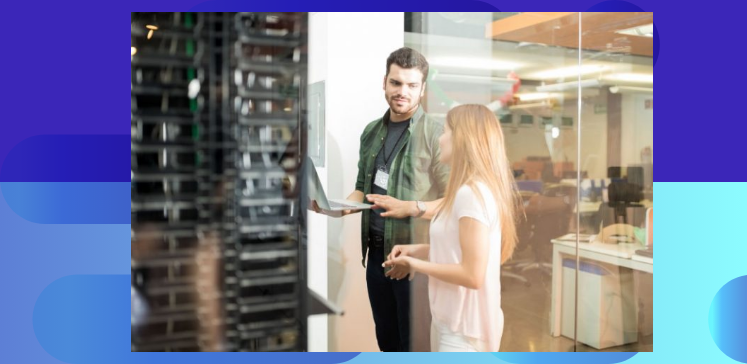Answer the question with a brief word or phrase:
What is the man wearing?

Green jacket